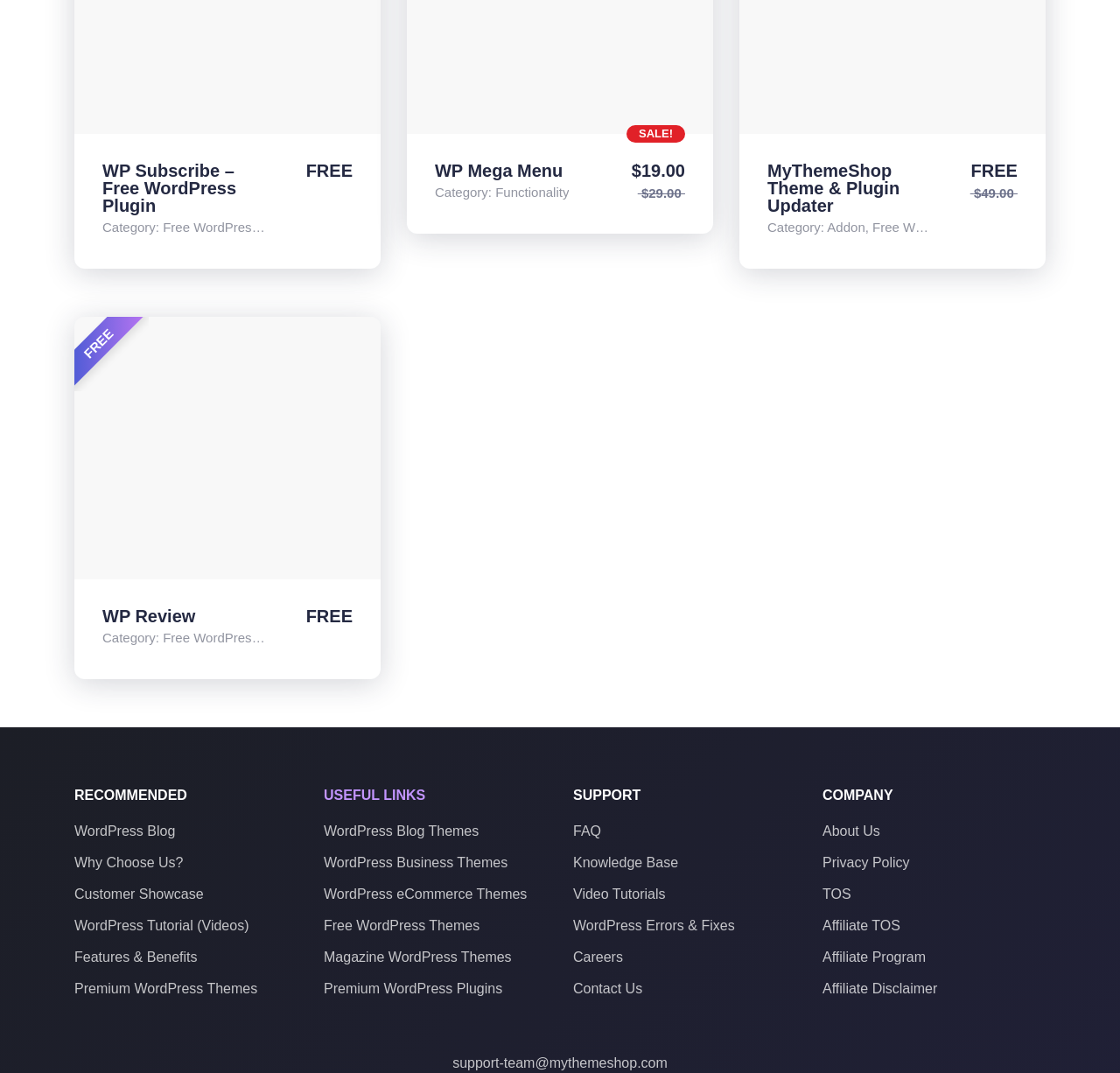What is the category of WP Subscribe?
Refer to the image and provide a one-word or short phrase answer.

Free WordPress Plugins